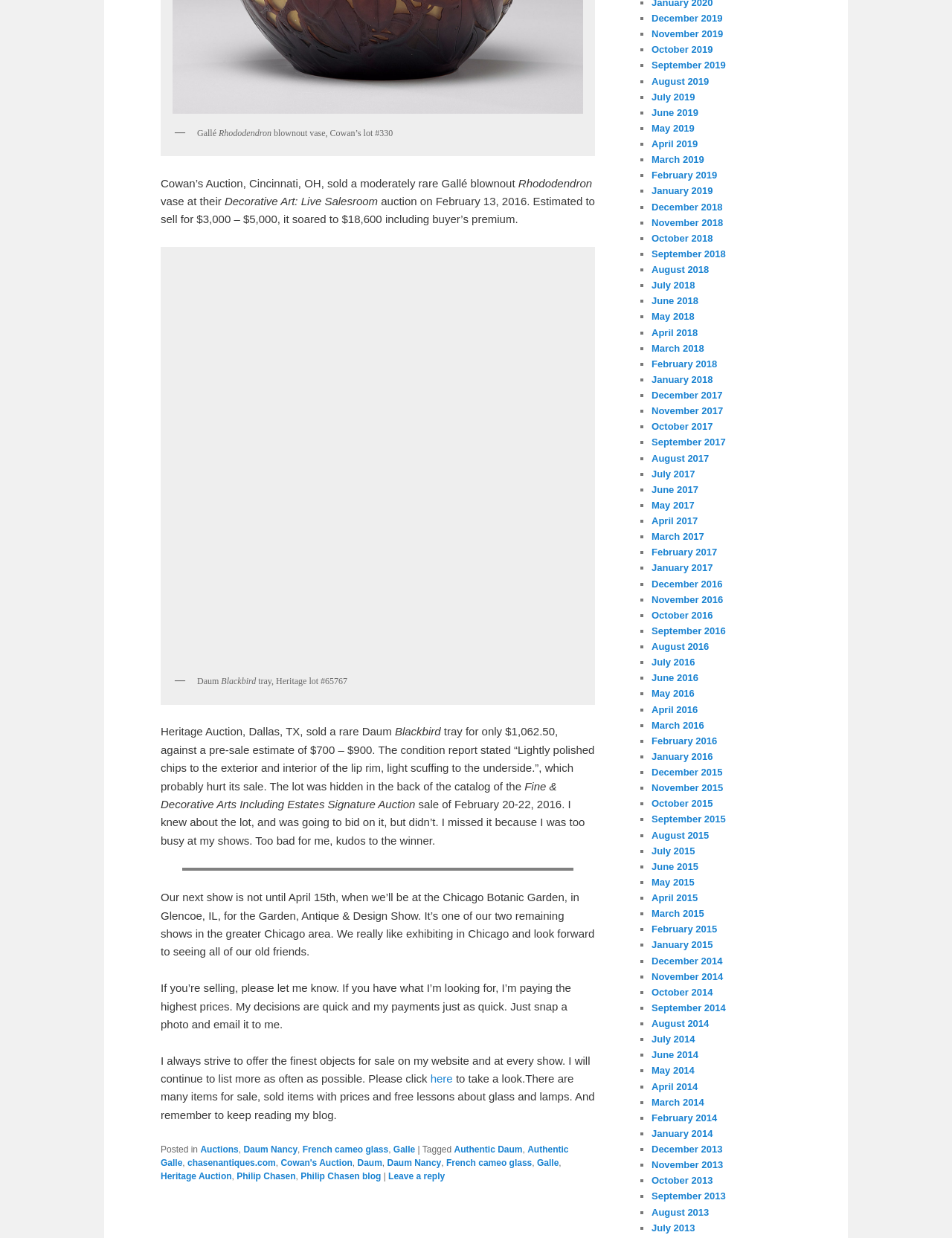Please determine the bounding box coordinates of the clickable area required to carry out the following instruction: "Click the 'here' link to view more items for sale". The coordinates must be four float numbers between 0 and 1, represented as [left, top, right, bottom].

[0.452, 0.866, 0.476, 0.876]